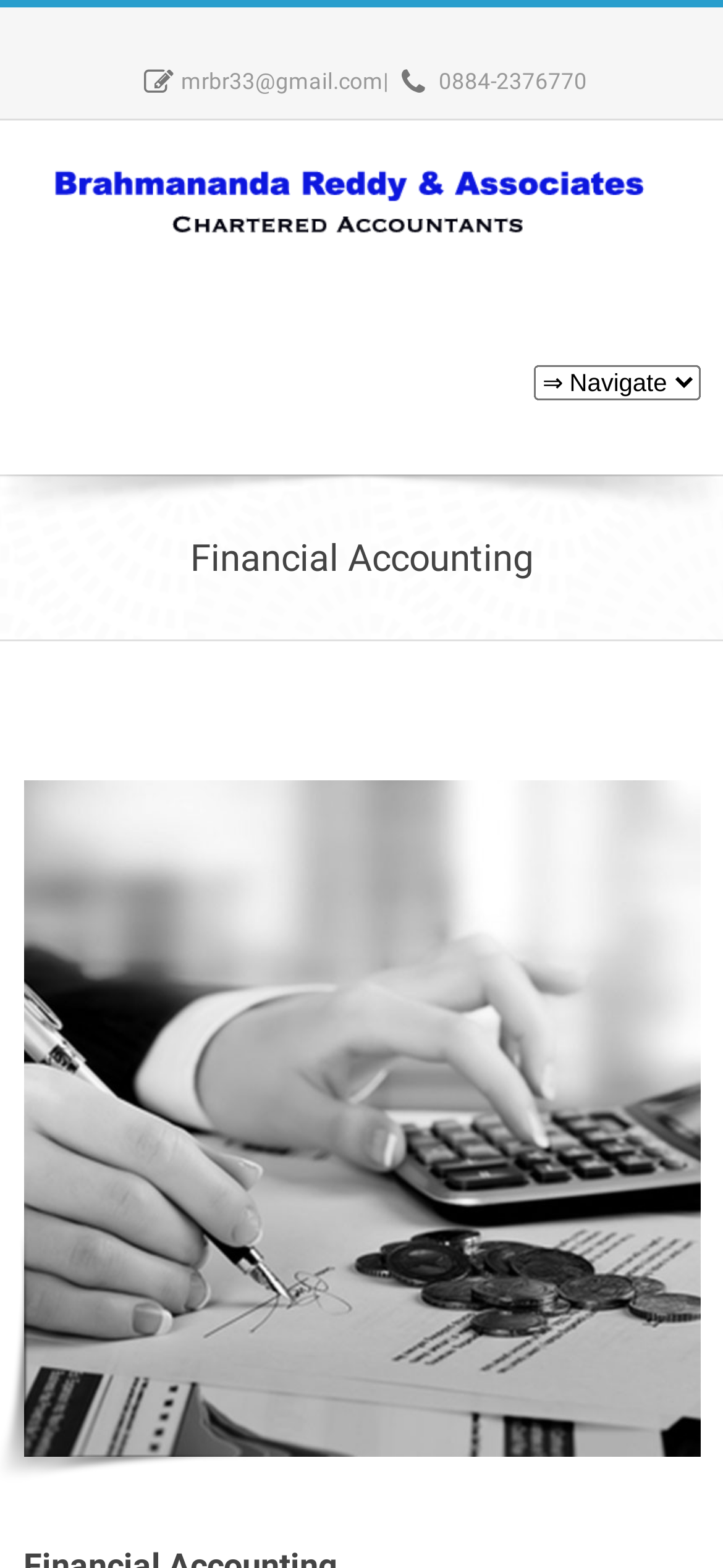Answer the question with a brief word or phrase:
How many phone numbers are displayed?

1